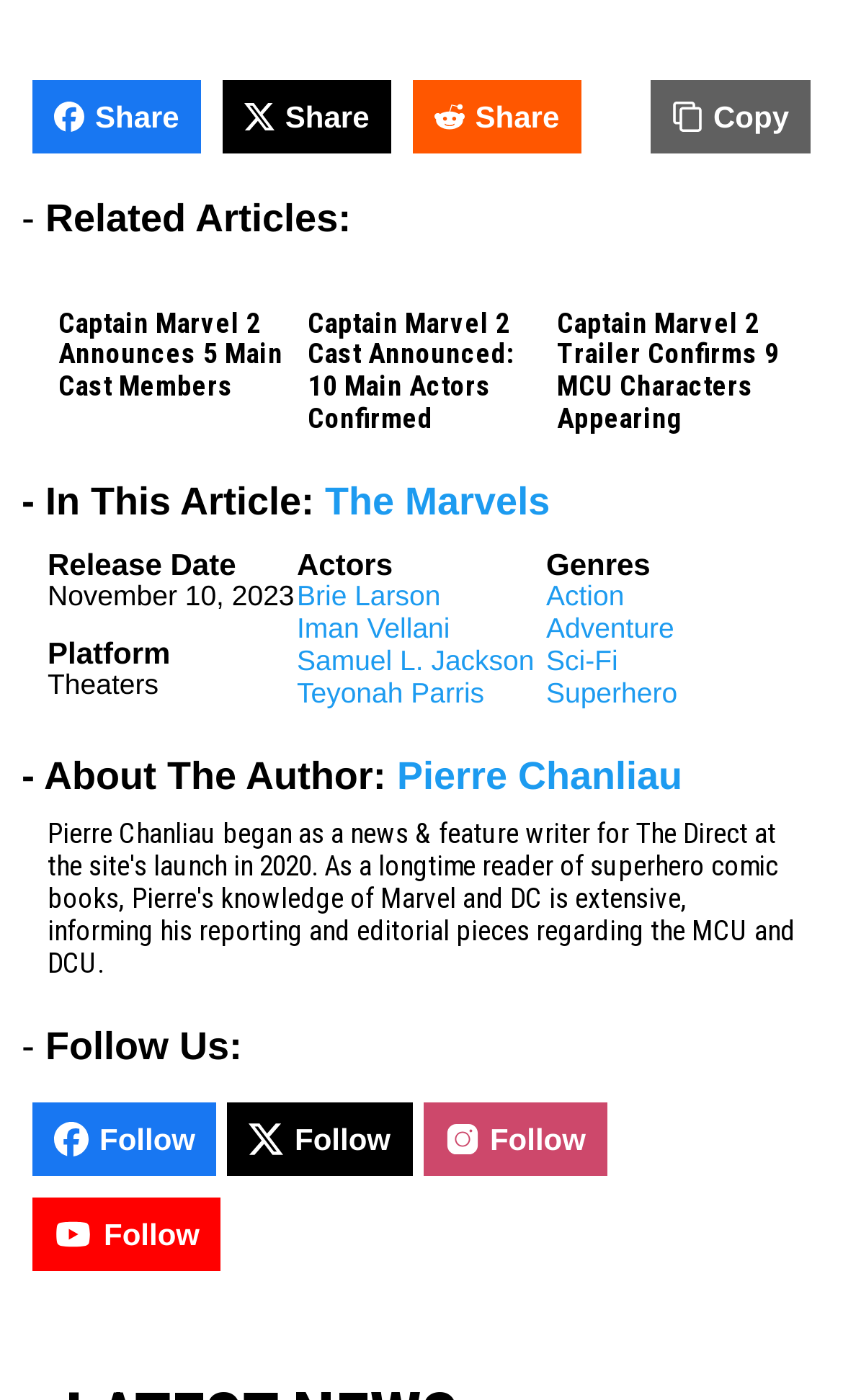Kindly respond to the following question with a single word or a brief phrase: 
Who is the author of this article?

Pierre Chanliau